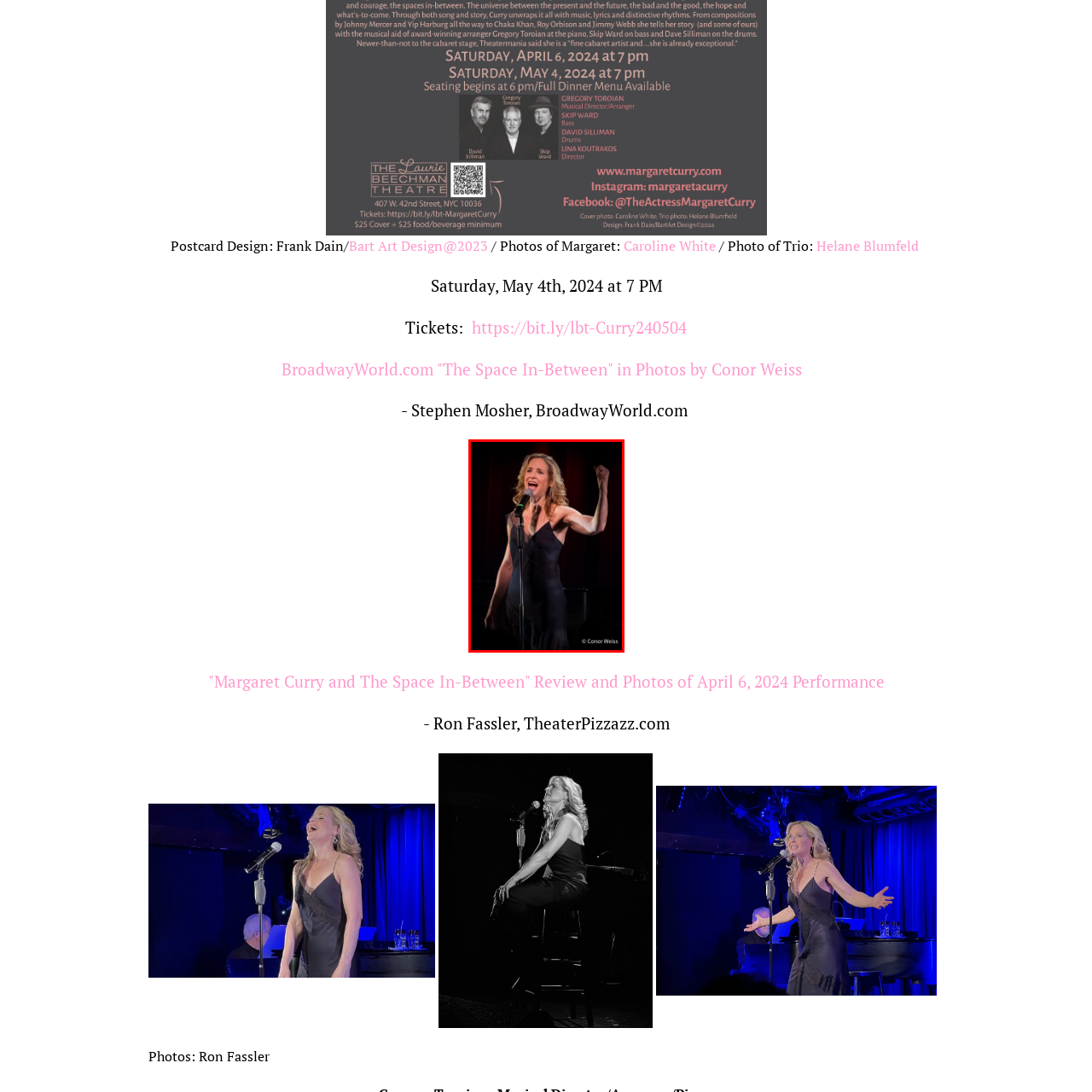What is the object in front of the artist?
Observe the image marked by the red bounding box and generate a detailed answer to the question.

According to the caption, 'a microphone stands before her', which implies that the object in front of the artist is a microphone.